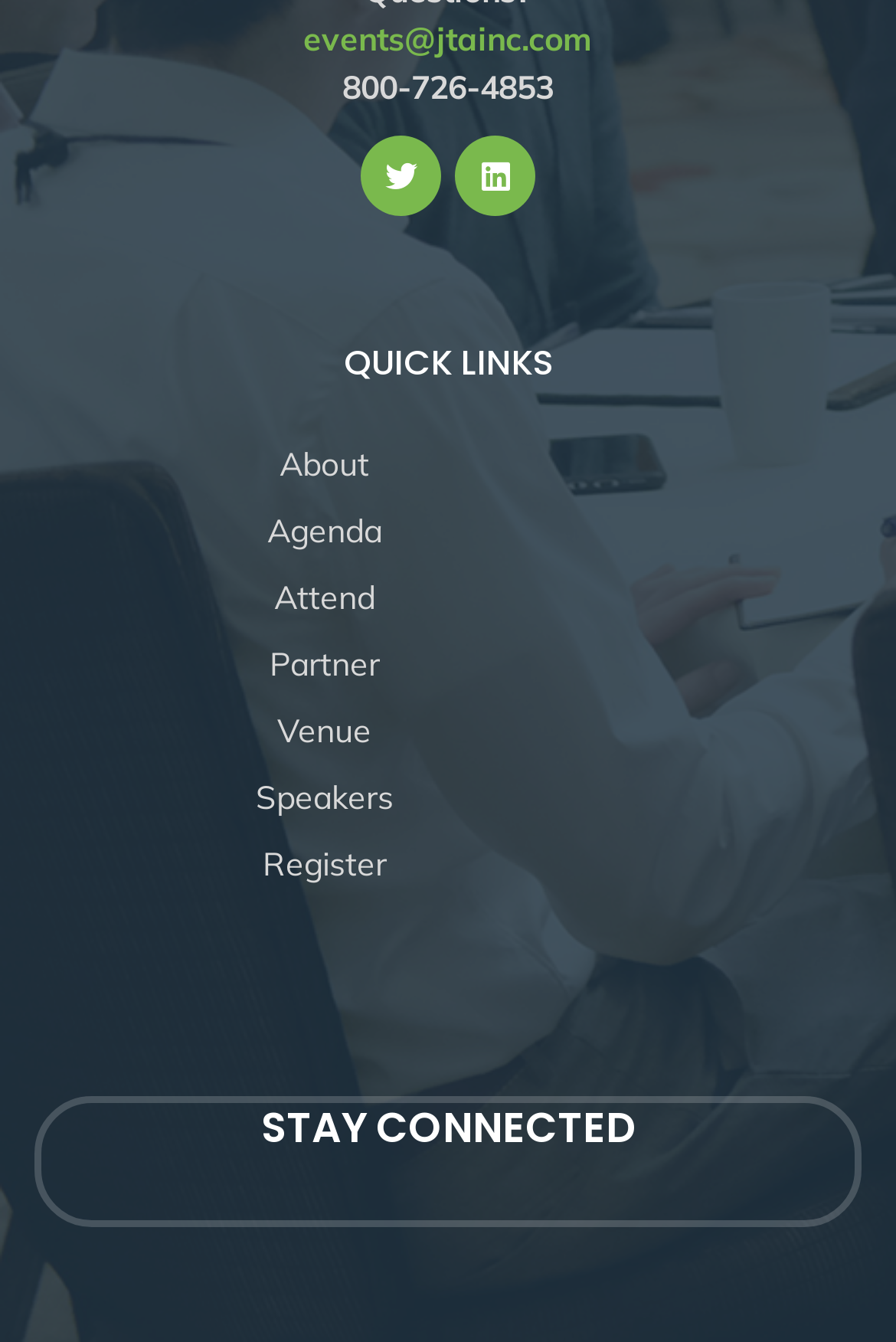Identify the bounding box coordinates of the specific part of the webpage to click to complete this instruction: "Contact via email".

[0.338, 0.014, 0.662, 0.045]